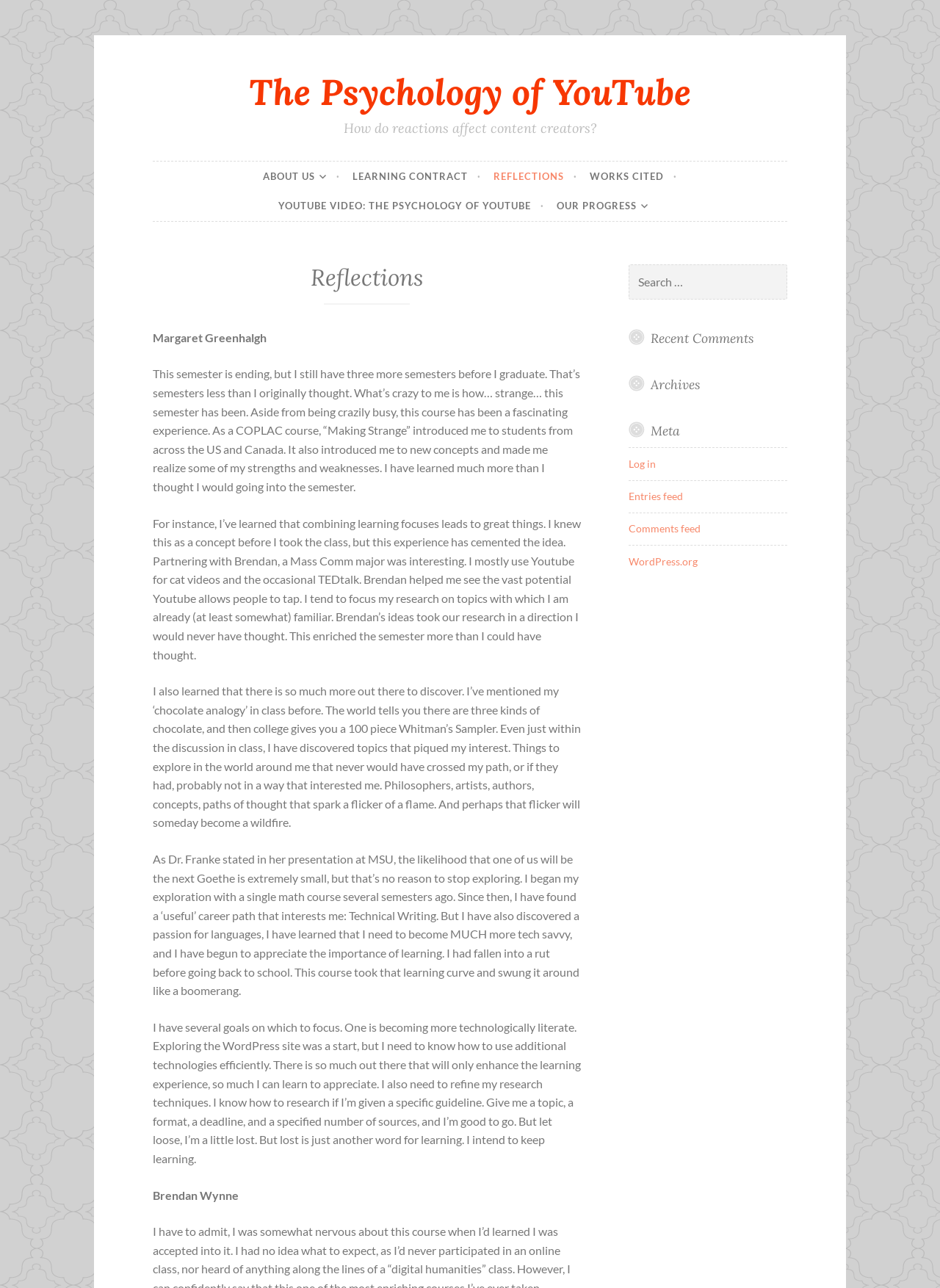How many links are there in the navigation menu?
Look at the image and respond with a single word or a short phrase.

5